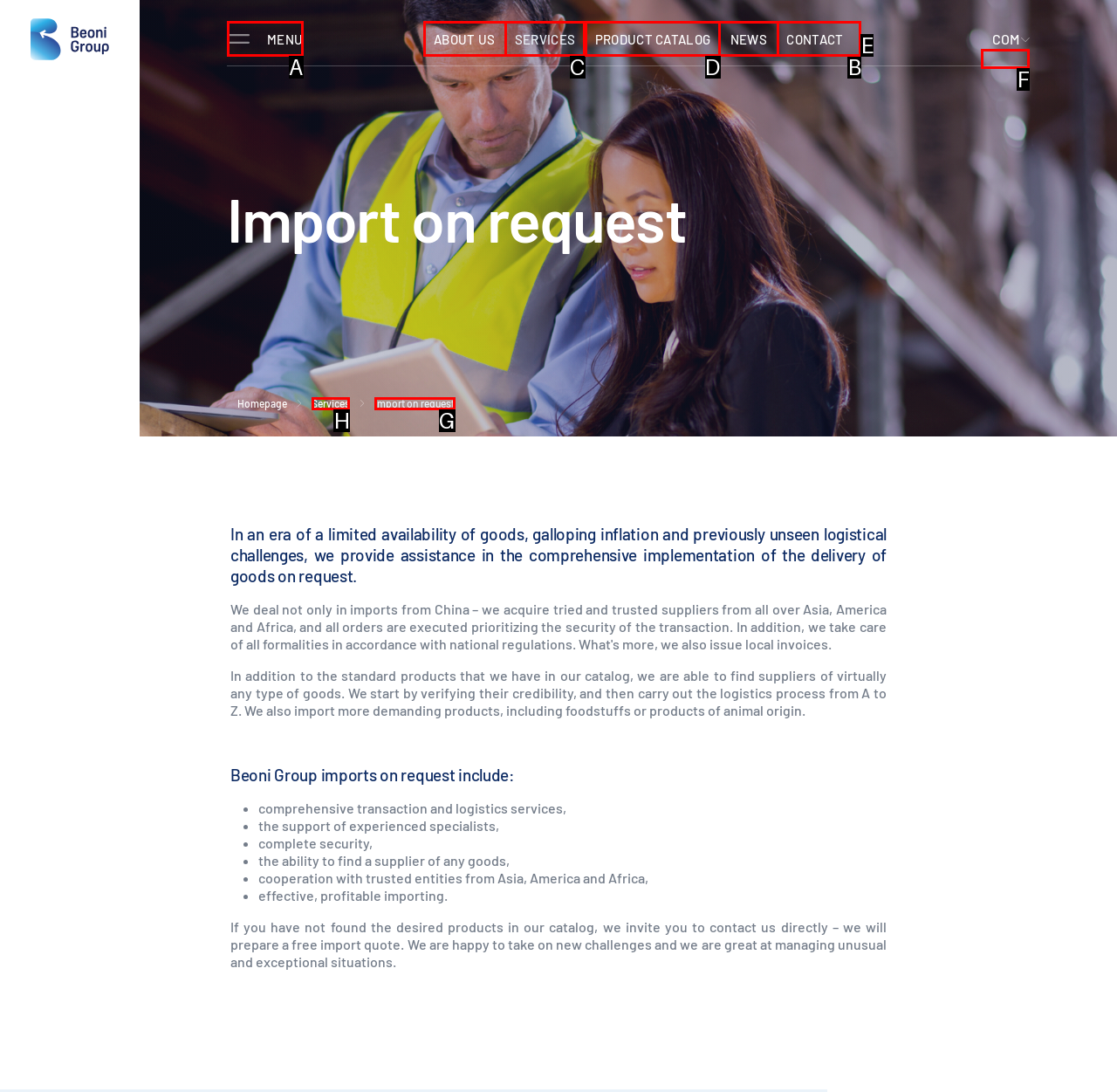Identify the appropriate choice to fulfill this task: Click the SERVICES link
Respond with the letter corresponding to the correct option.

H